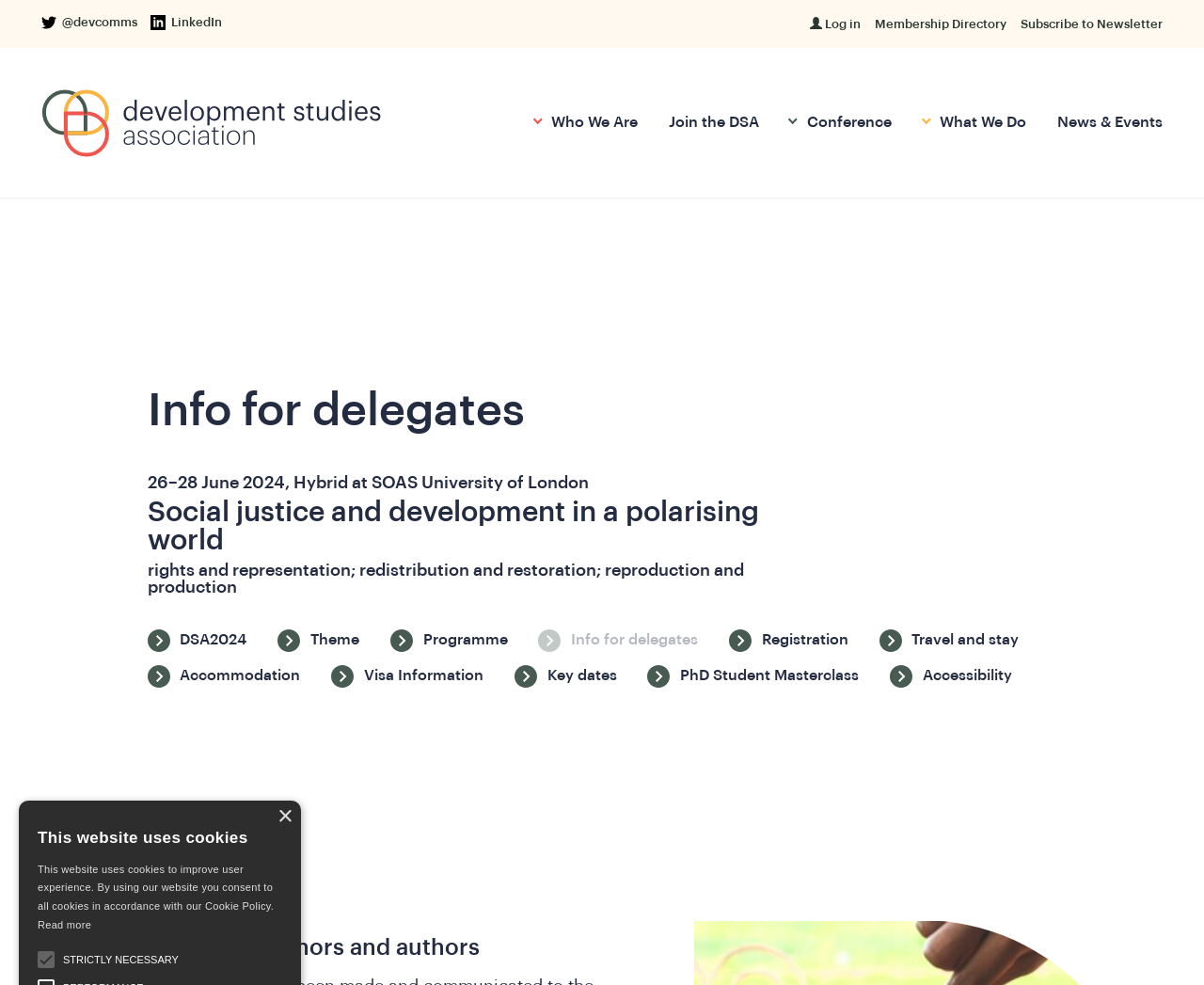Bounding box coordinates must be specified in the format (top-left x, top-left y, bottom-right x, bottom-right y). All values should be floating point numbers between 0 and 1. What are the bounding box coordinates of the UI element described as: Key dates

[0.427, 0.675, 0.512, 0.698]